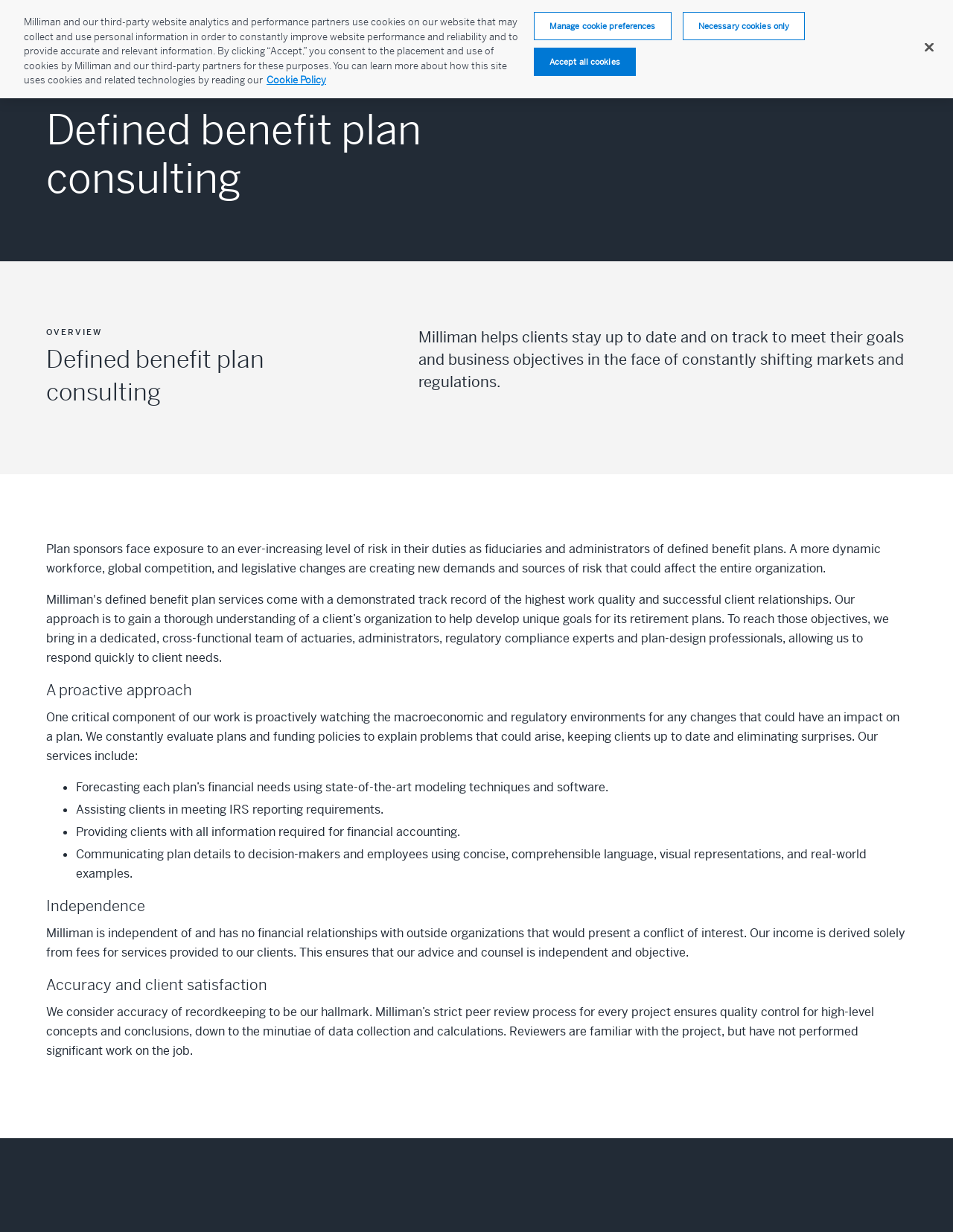Refer to the image and offer a detailed explanation in response to the question: What is the logo of the company?

The logo of the company is Milliman, which can be inferred from the image element with the description 'Milliman logo, goes to Home page'.